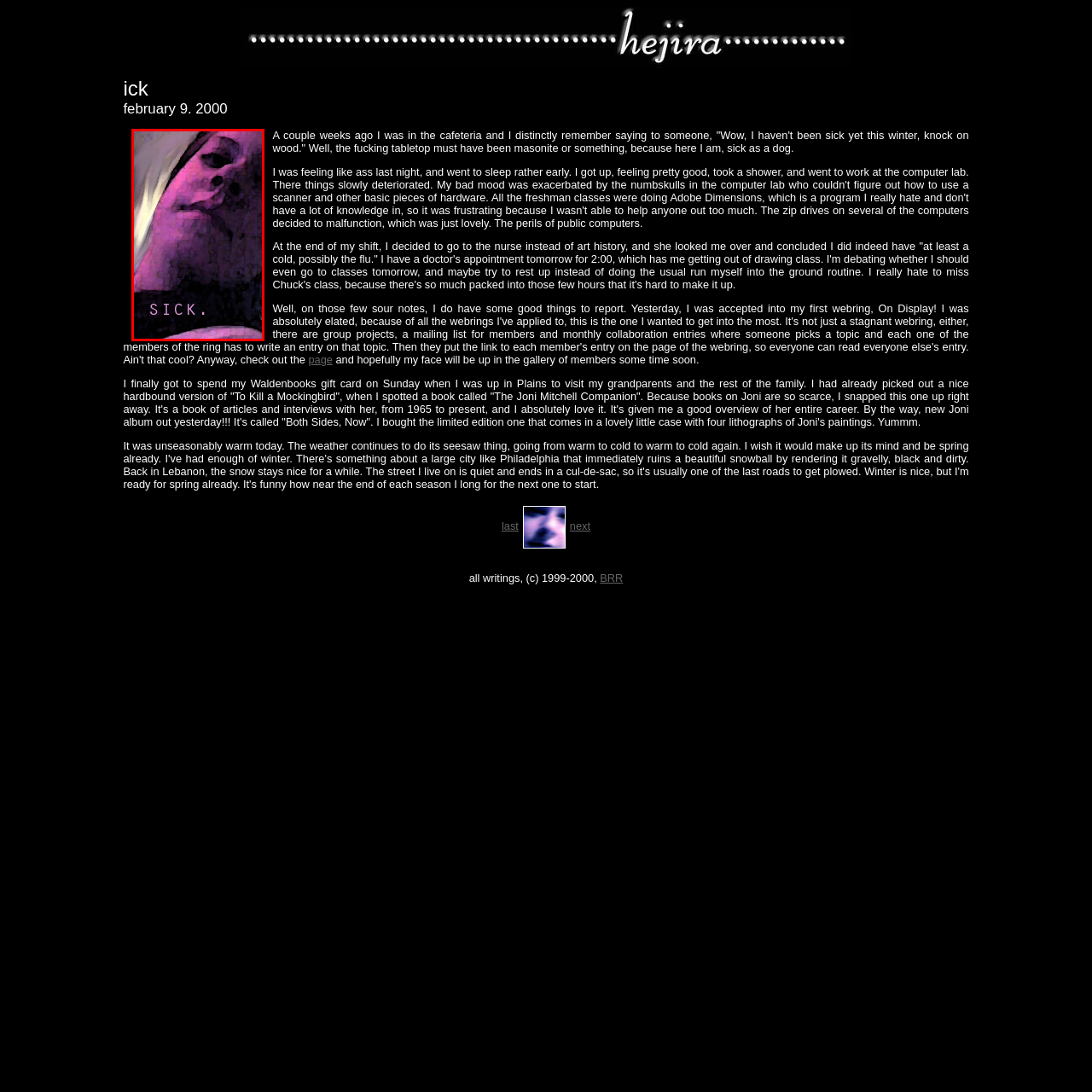What is the mood of the image?
Examine the portion of the image surrounded by the red bounding box and deliver a detailed answer to the question.

The caption describes the overall mood of the image as reflective, suggesting a moment of solitude amidst the discomfort of illness, which evokes feelings of vulnerability and introspection.